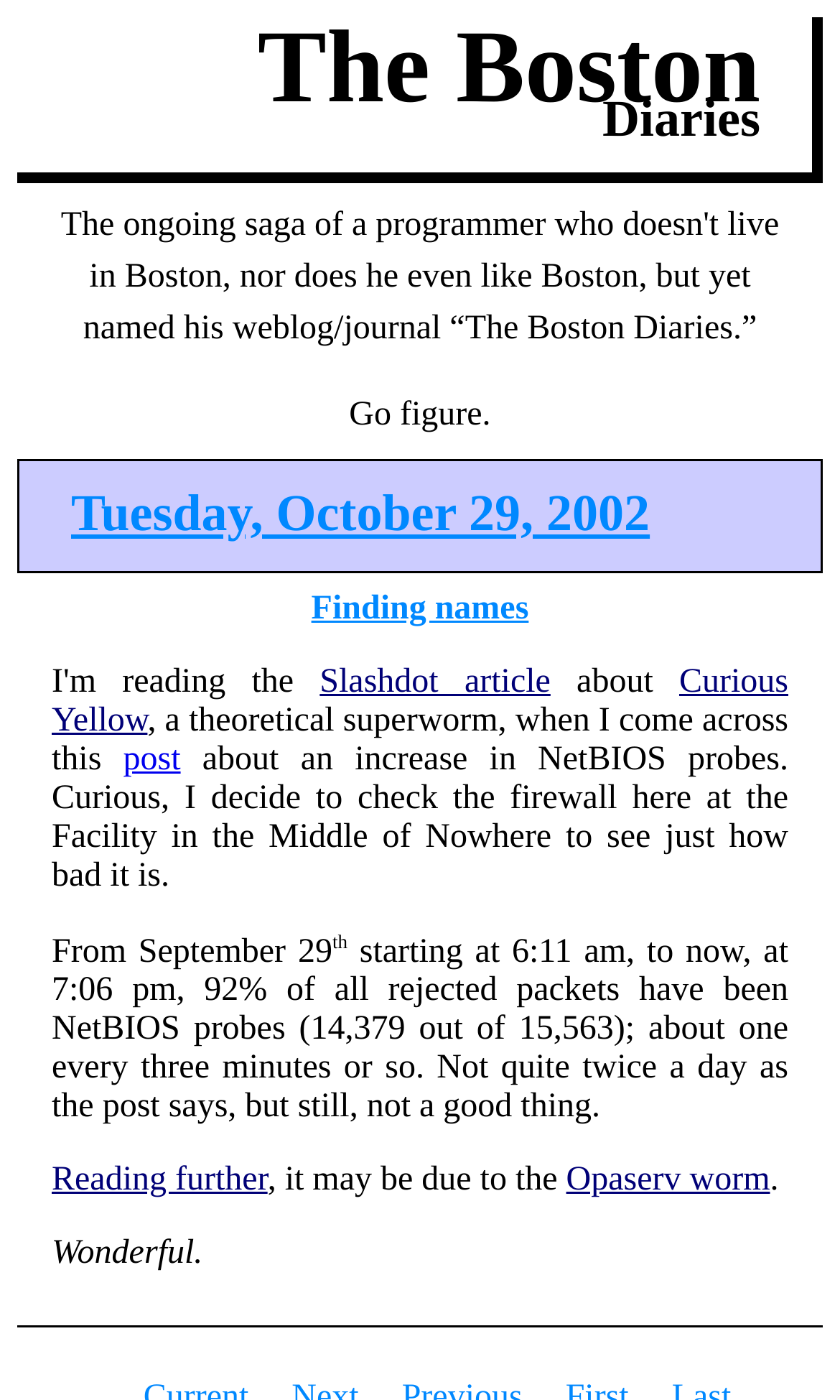Given the element description: "post", predict the bounding box coordinates of this UI element. The coordinates must be four float numbers between 0 and 1, given as [left, top, right, bottom].

[0.147, 0.53, 0.215, 0.556]